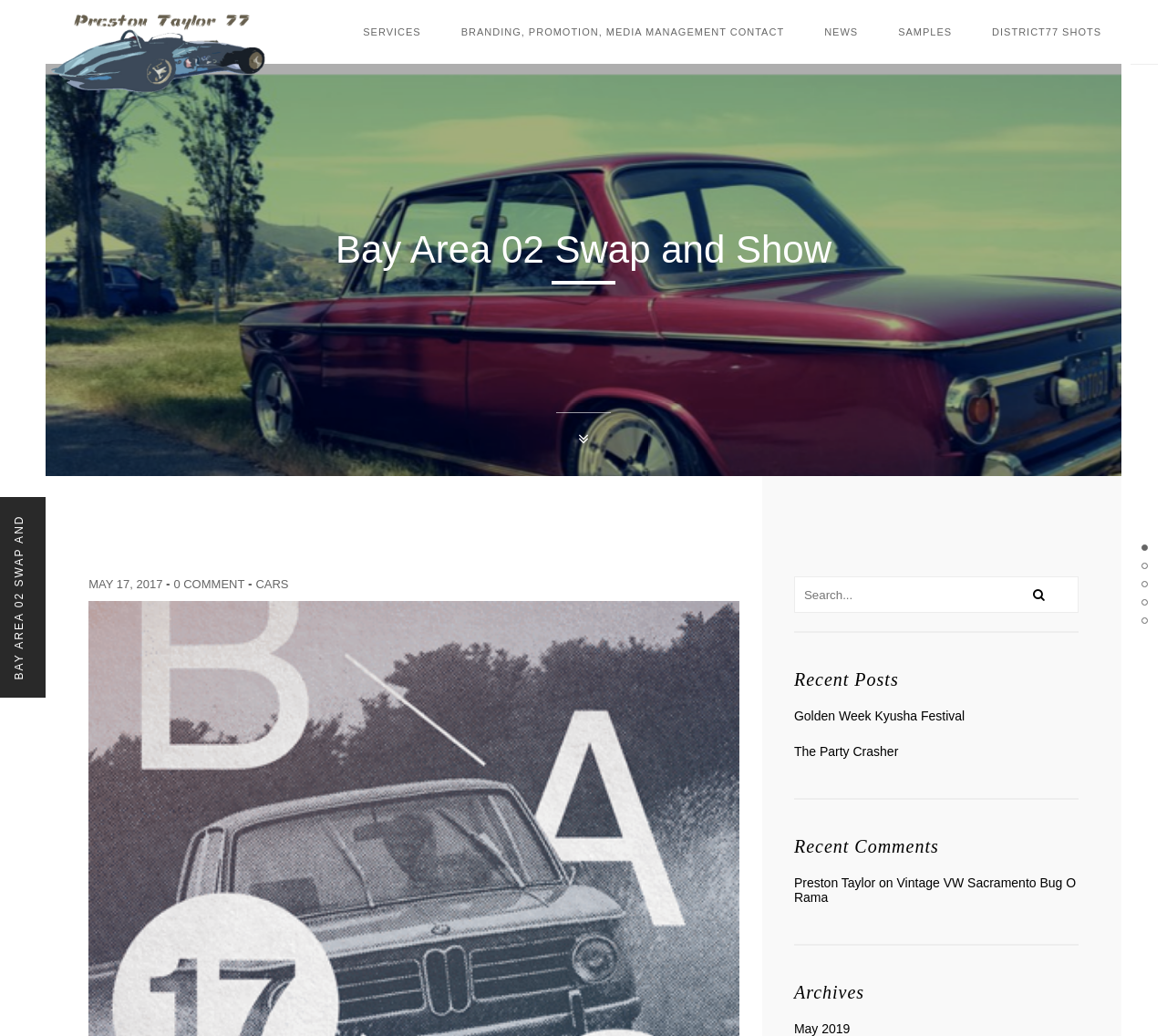Can you find and generate the webpage's heading?

BAY AREA 02 SWAP AND SHOW